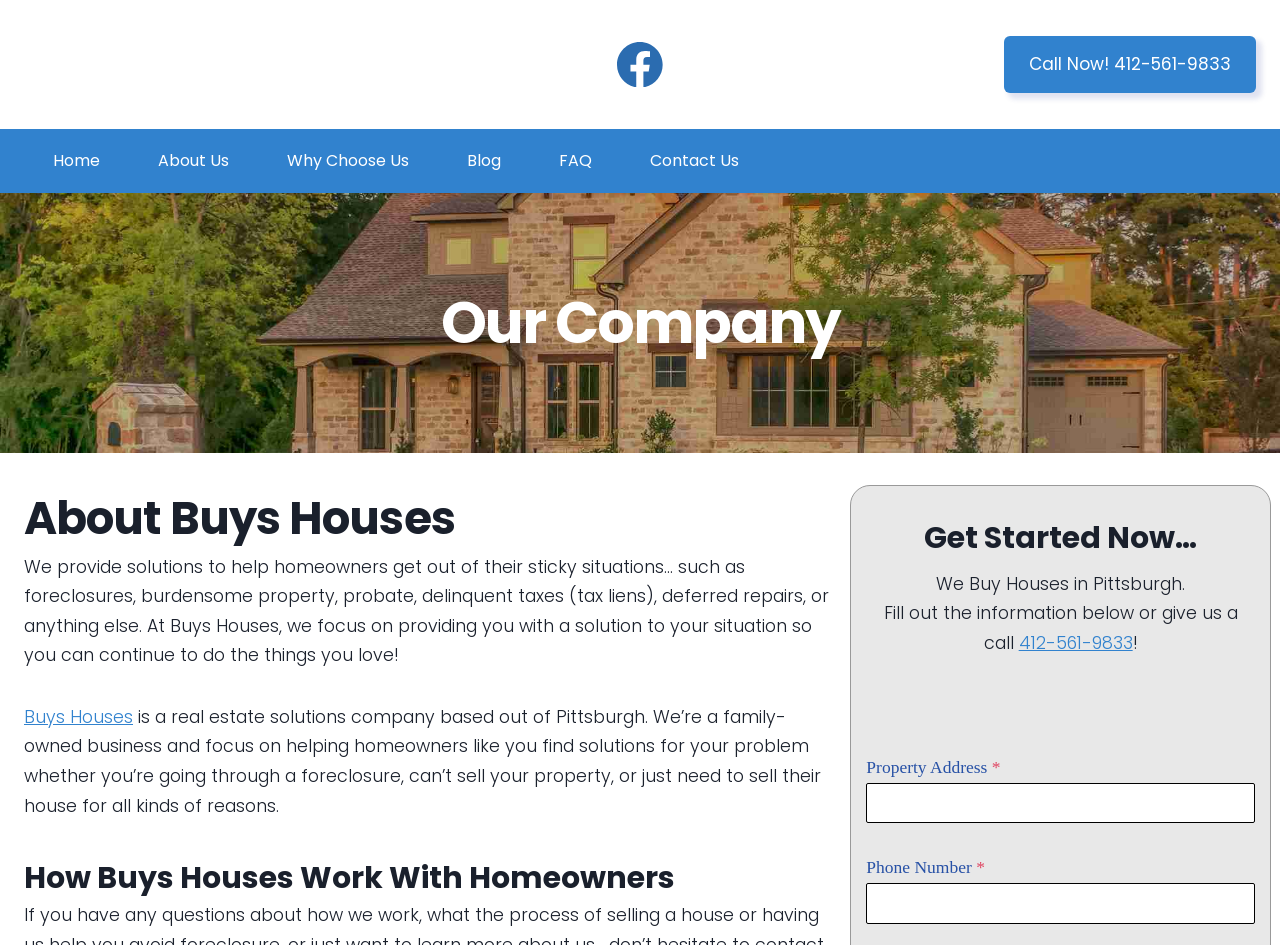Please specify the coordinates of the bounding box for the element that should be clicked to carry out this instruction: "Fill out the 'Property Address' field". The coordinates must be four float numbers between 0 and 1, formatted as [left, top, right, bottom].

[0.677, 0.828, 0.98, 0.871]